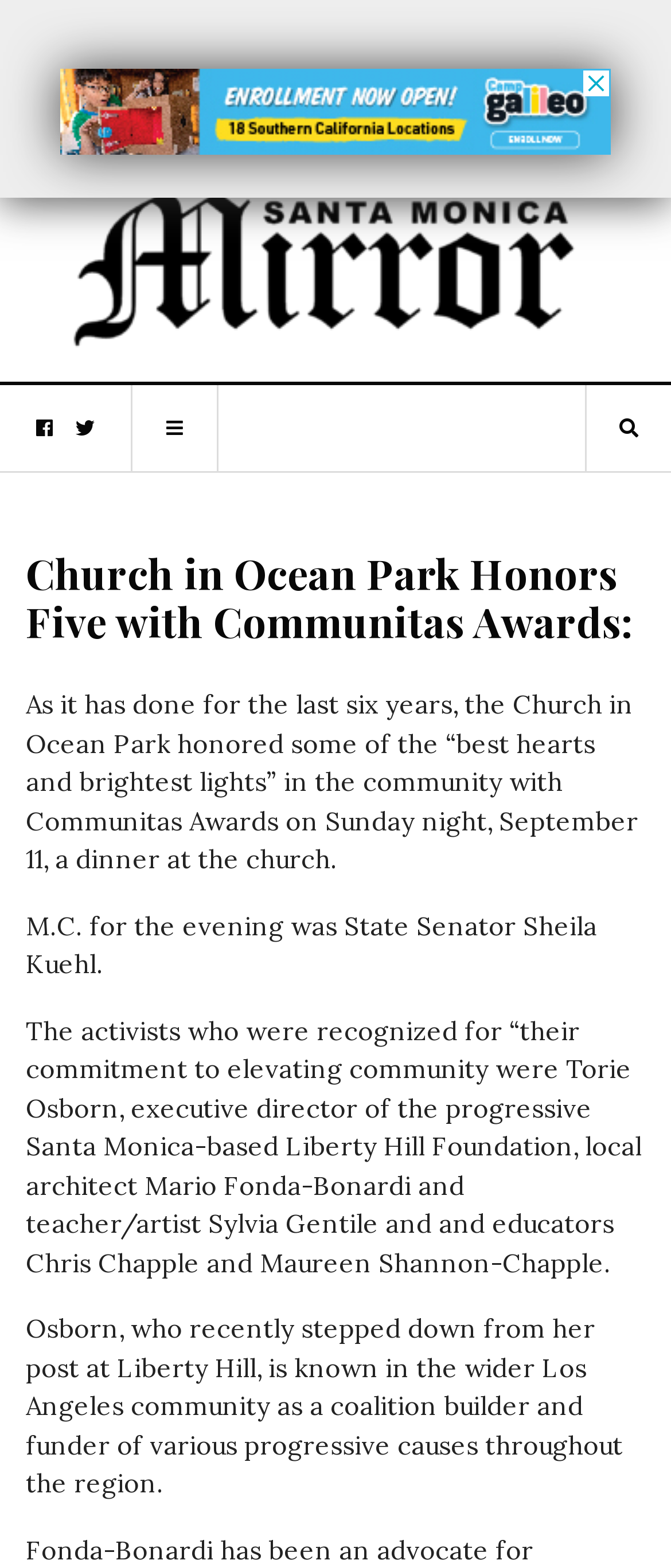Answer the following inquiry with a single word or phrase:
What is the name of the executive director of the progressive Santa Monica-based Liberty Hill Foundation?

Torie Osborn